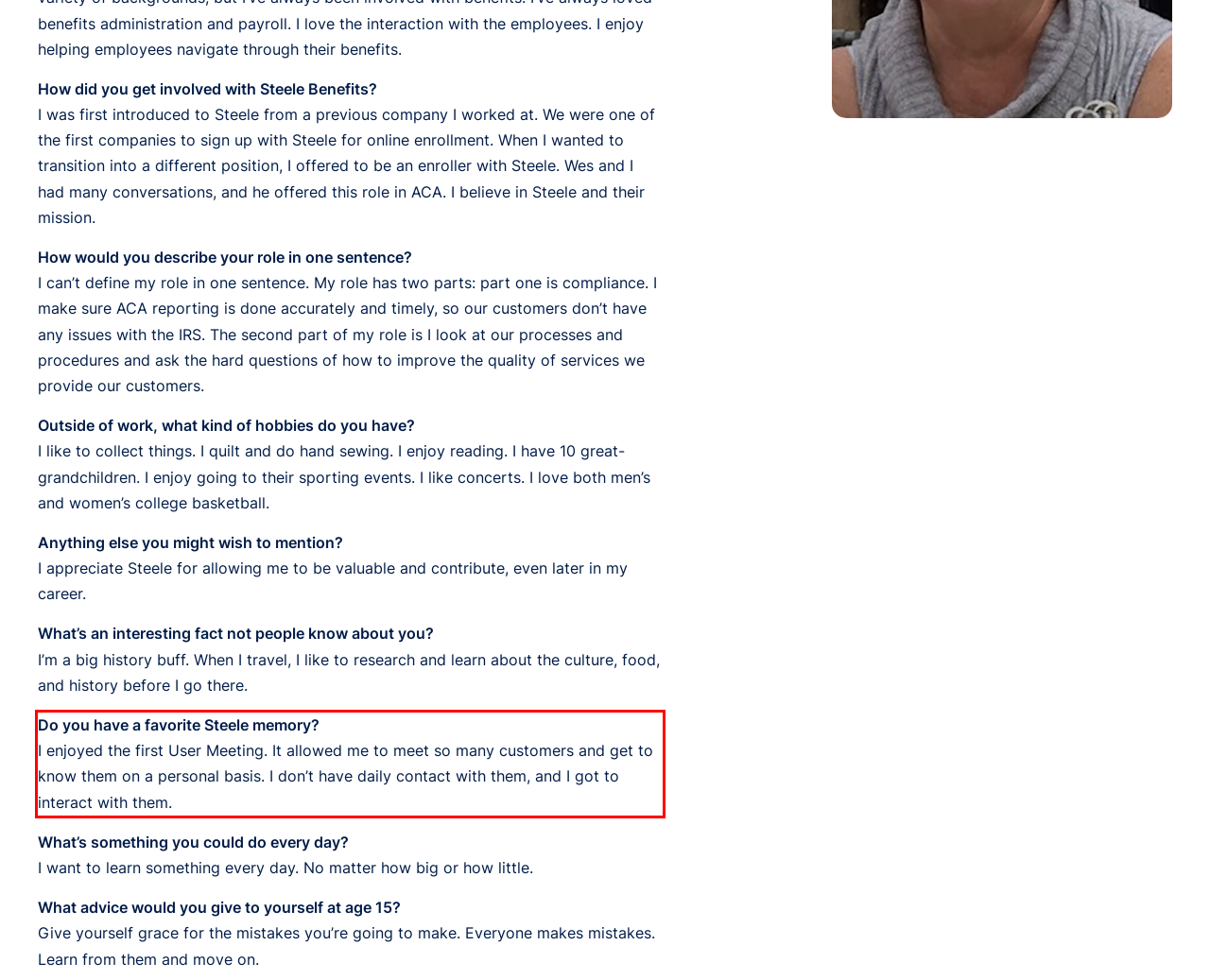Please use OCR to extract the text content from the red bounding box in the provided webpage screenshot.

Do you have a favorite Steele memory? I enjoyed the first User Meeting. It allowed me to meet so many customers and get to know them on a personal basis. I don’t have daily contact with them, and I got to interact with them.